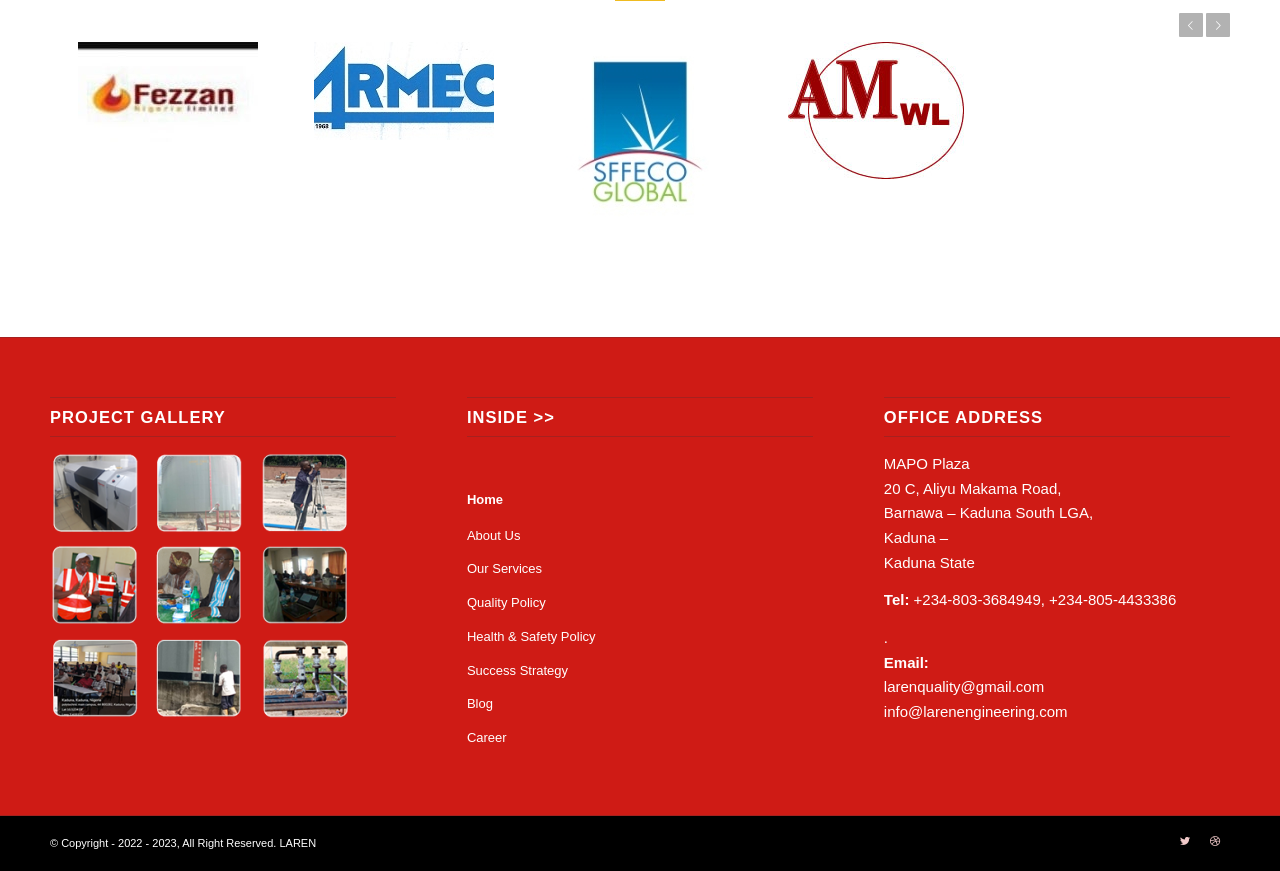Please identify the bounding box coordinates of the area that needs to be clicked to follow this instruction: "View the 'PROJECT GALLERY'".

[0.039, 0.456, 0.309, 0.502]